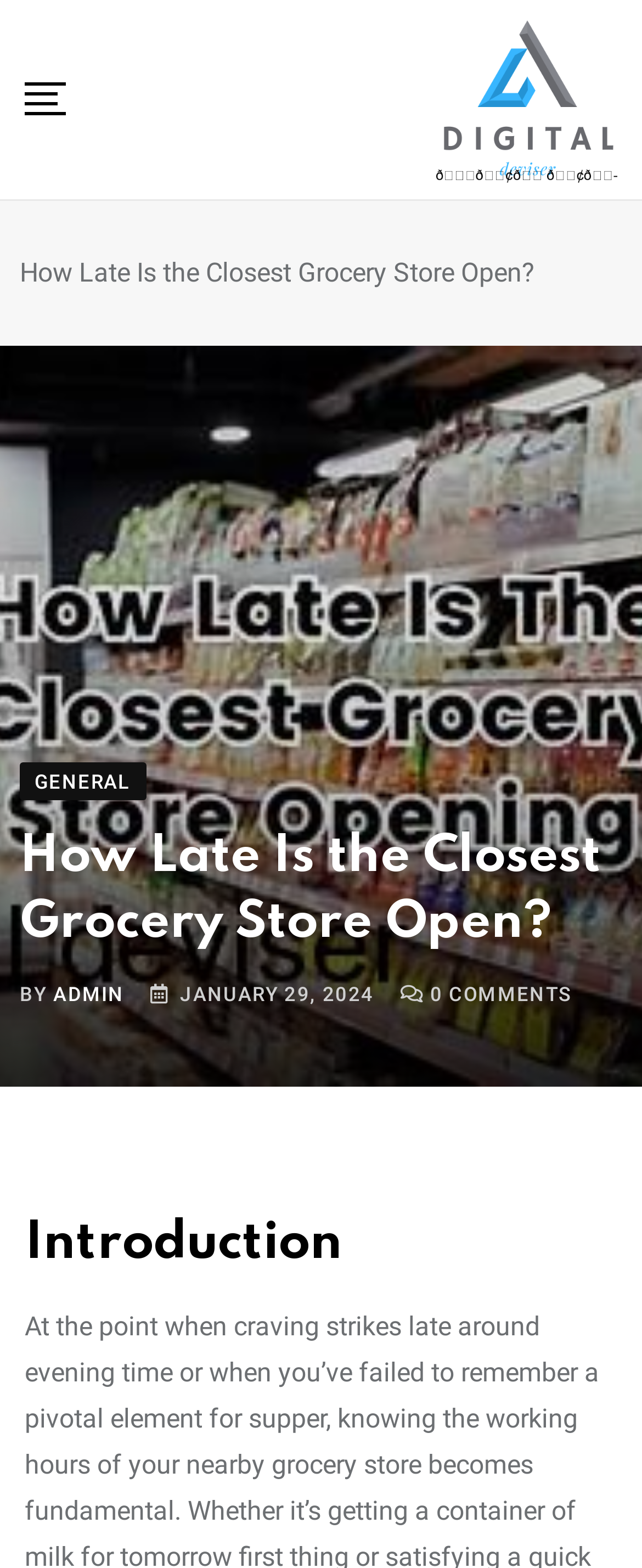From the webpage screenshot, predict the bounding box coordinates (top-left x, top-left y, bottom-right x, bottom-right y) for the UI element described here: Admin

[0.083, 0.627, 0.193, 0.641]